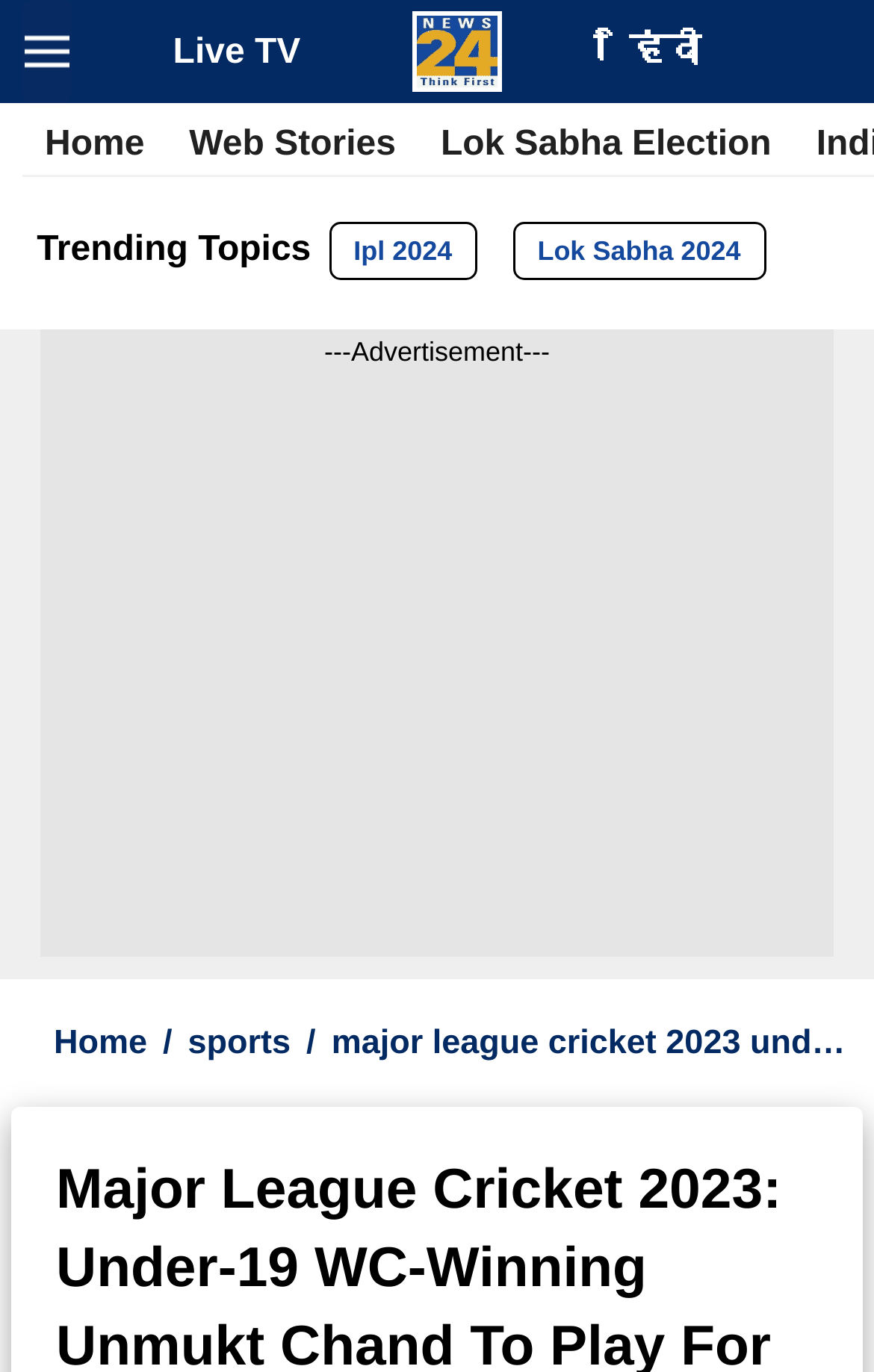What is the logo of this news website?
Answer the question with a single word or phrase by looking at the picture.

News24